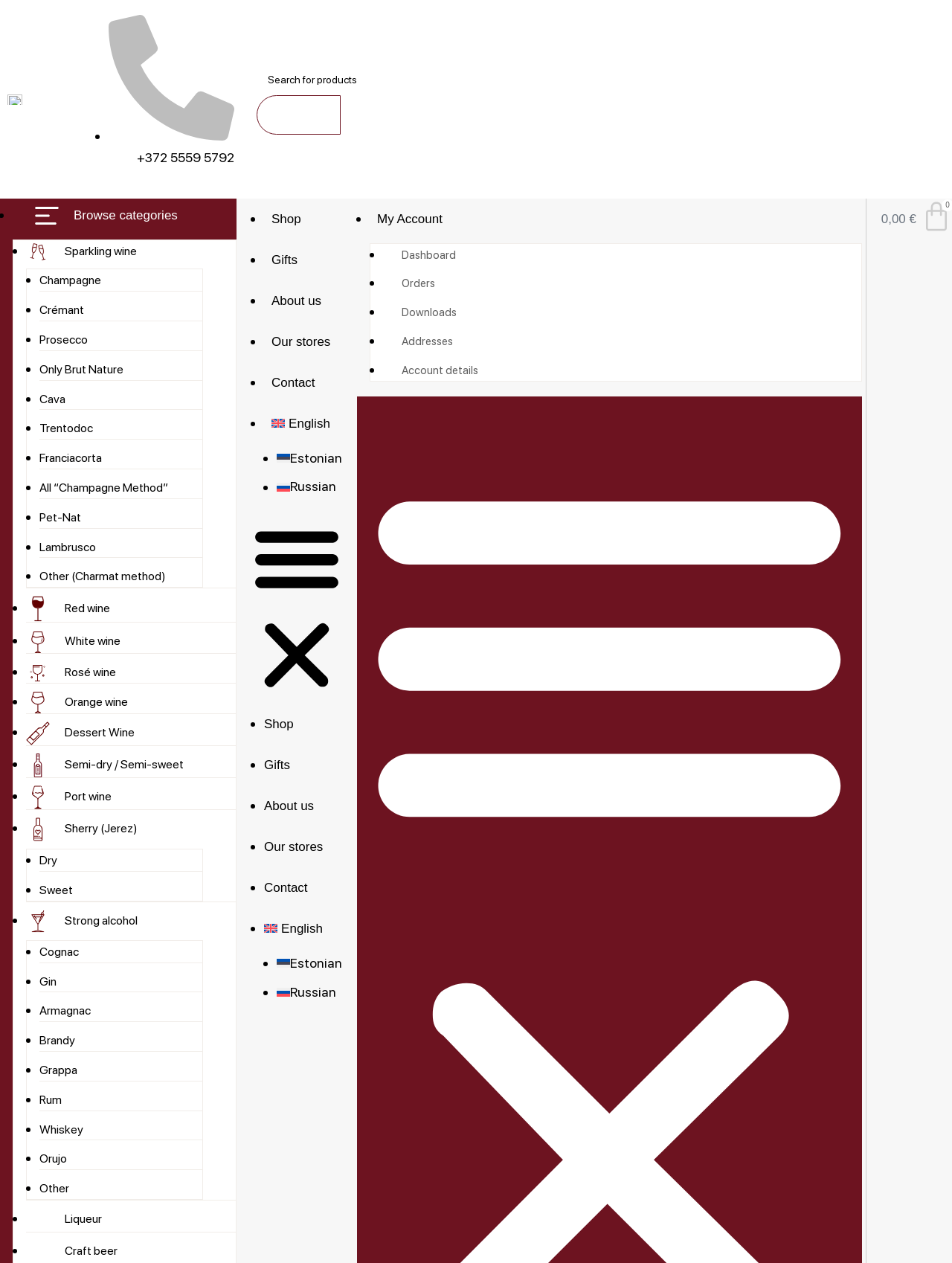Provide the bounding box coordinates for the UI element described in this sentence: "Search". The coordinates should be four float values between 0 and 1, i.e., [left, top, right, bottom].

[0.27, 0.075, 0.358, 0.107]